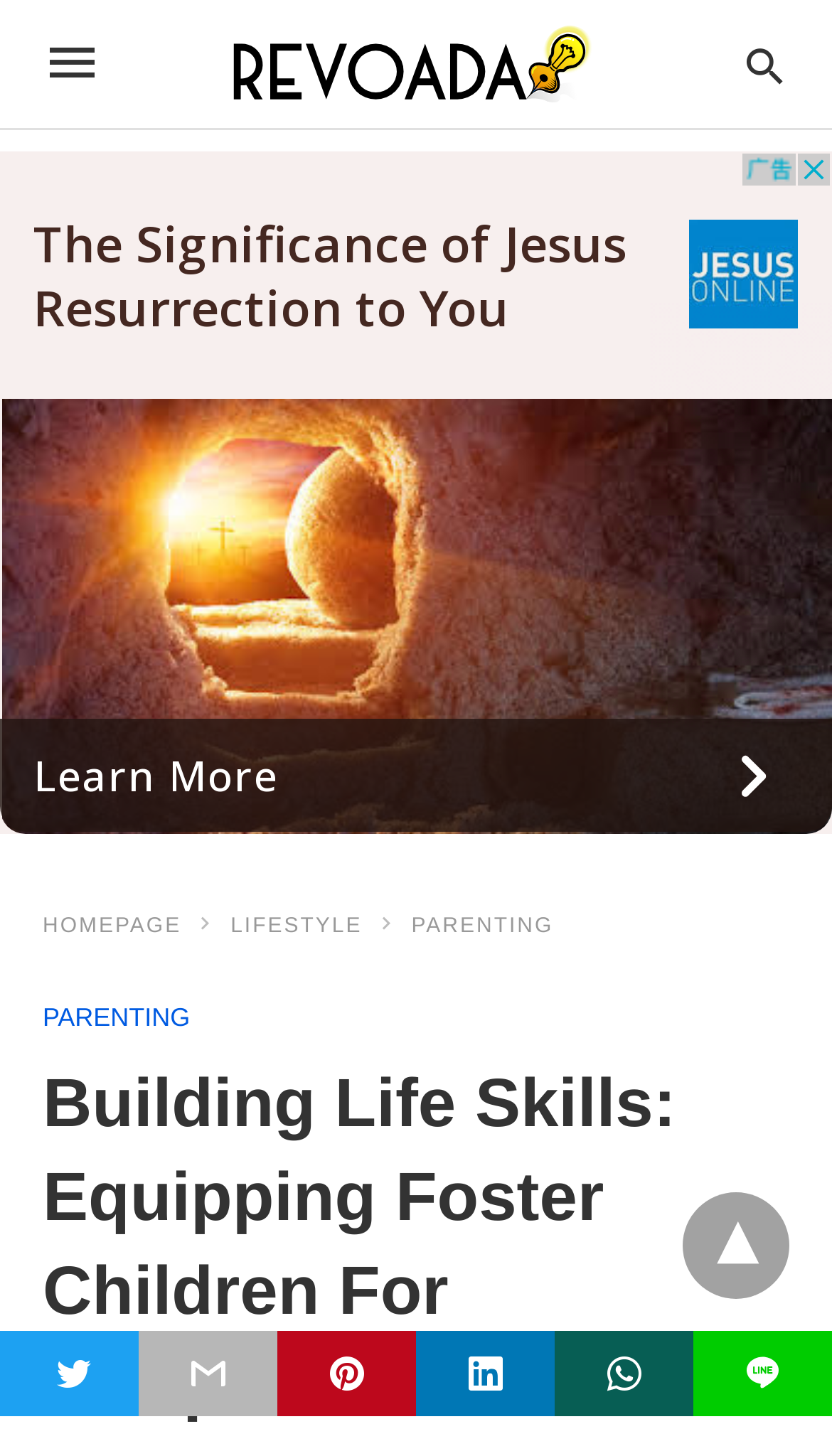Based on the element description title="whatsapp share", identify the bounding box of the UI element in the given webpage screenshot. The coordinates should be in the format (top-left x, top-left y, bottom-right x, bottom-right y) and must be between 0 and 1.

[0.667, 0.914, 0.833, 0.973]